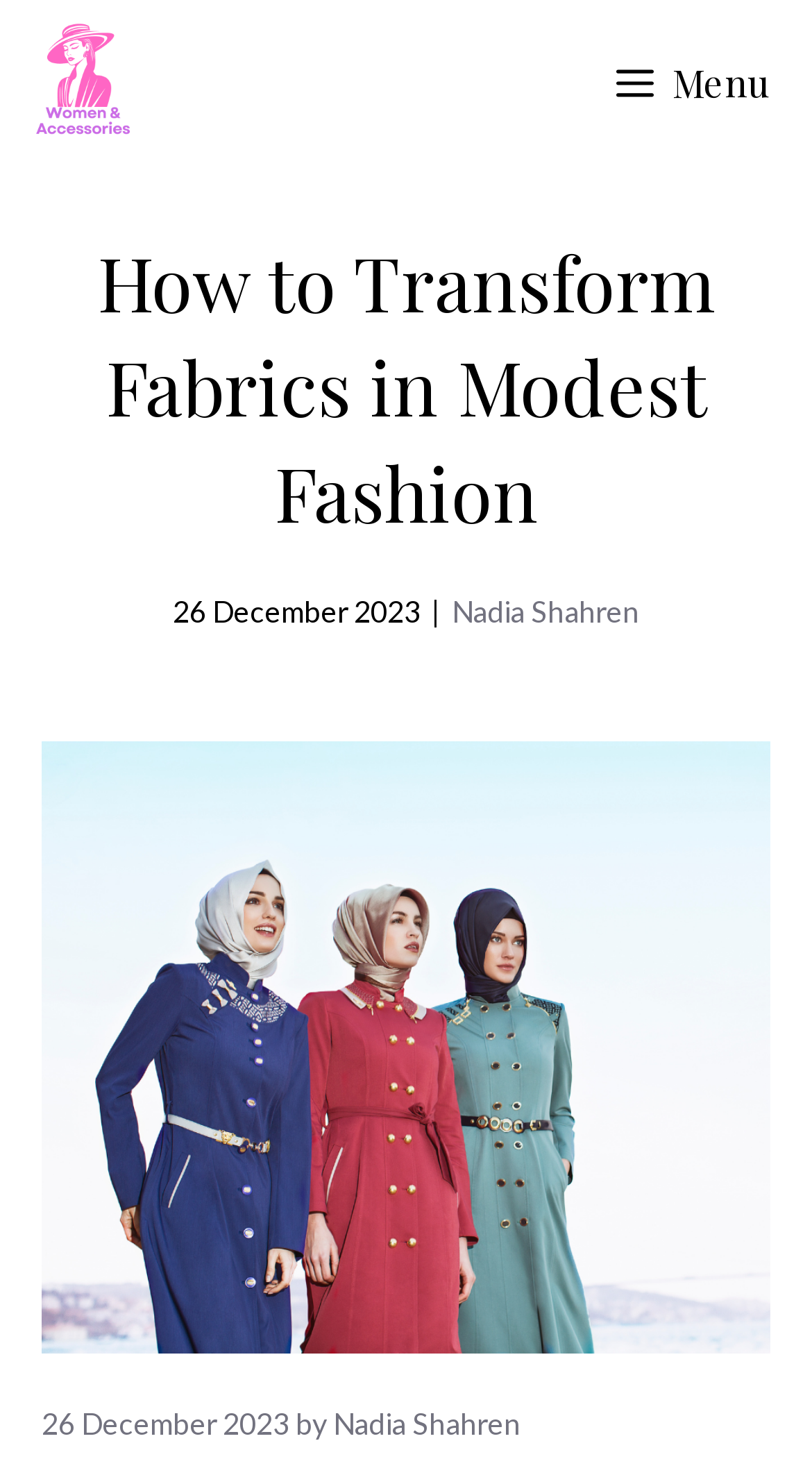Using the information from the screenshot, answer the following question thoroughly:
Is the blog post menu expanded?

I found that the blog post menu is not expanded by looking at the button element with the text 'Menu', which has an attribute 'expanded' set to 'False'.